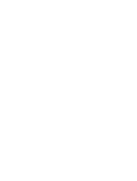Provide an in-depth description of all elements within the image.

The image features the title "Chairman," indicating that it is associated with a member of the leadership team at Barhale, a well-established company. Situated under the overarching section "Our Leadership Team," this image likely represents the individual holding the Chairman position, emphasizing their role and significance within the organization. Accompanied by related images of other executives, the visual elements collectively showcase the leadership structure and reinforce Barhale's commitment to competent governance and management.